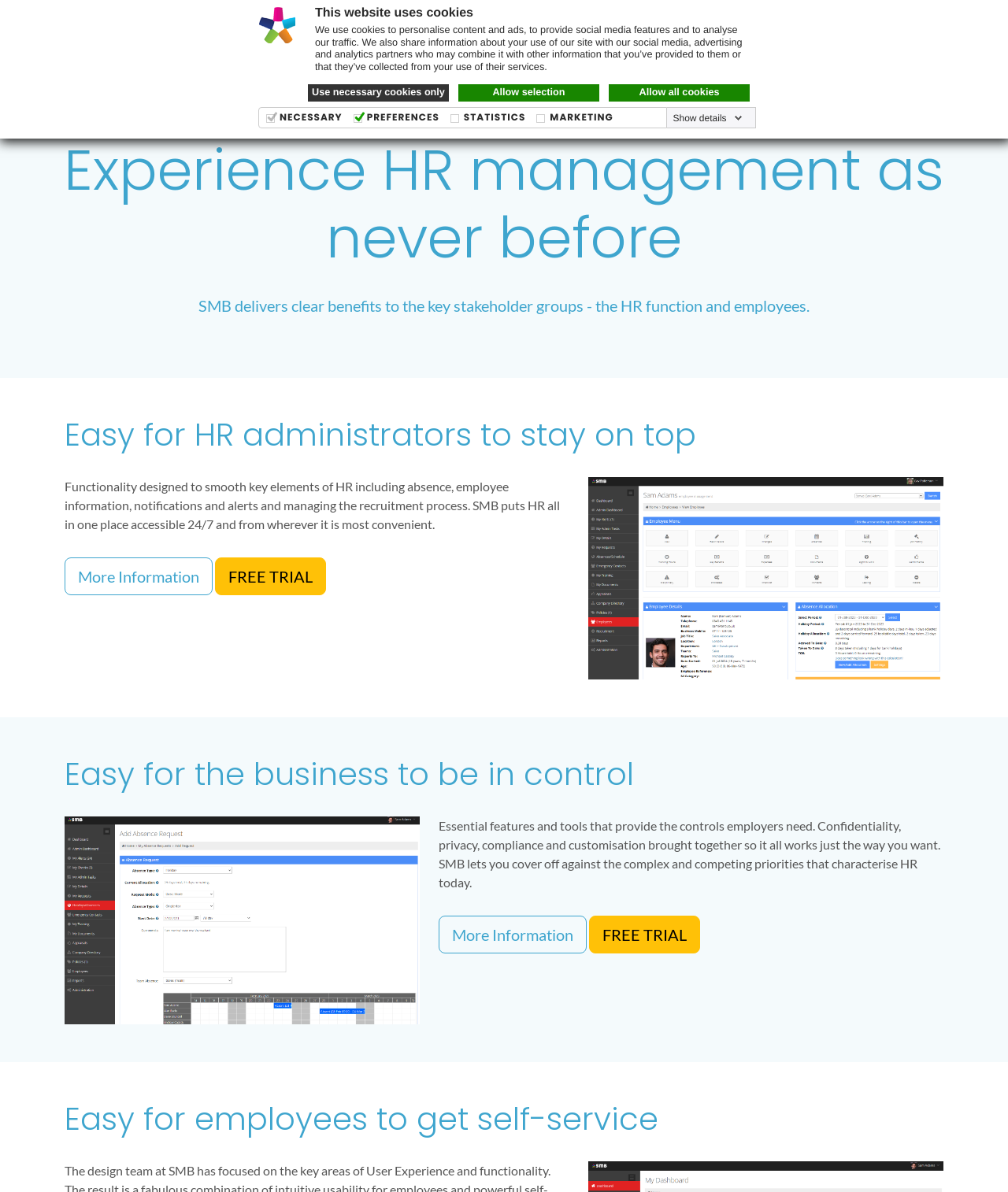Give a succinct answer to this question in a single word or phrase: 
What can HR administrators do with SMB?

Stay on top of HR